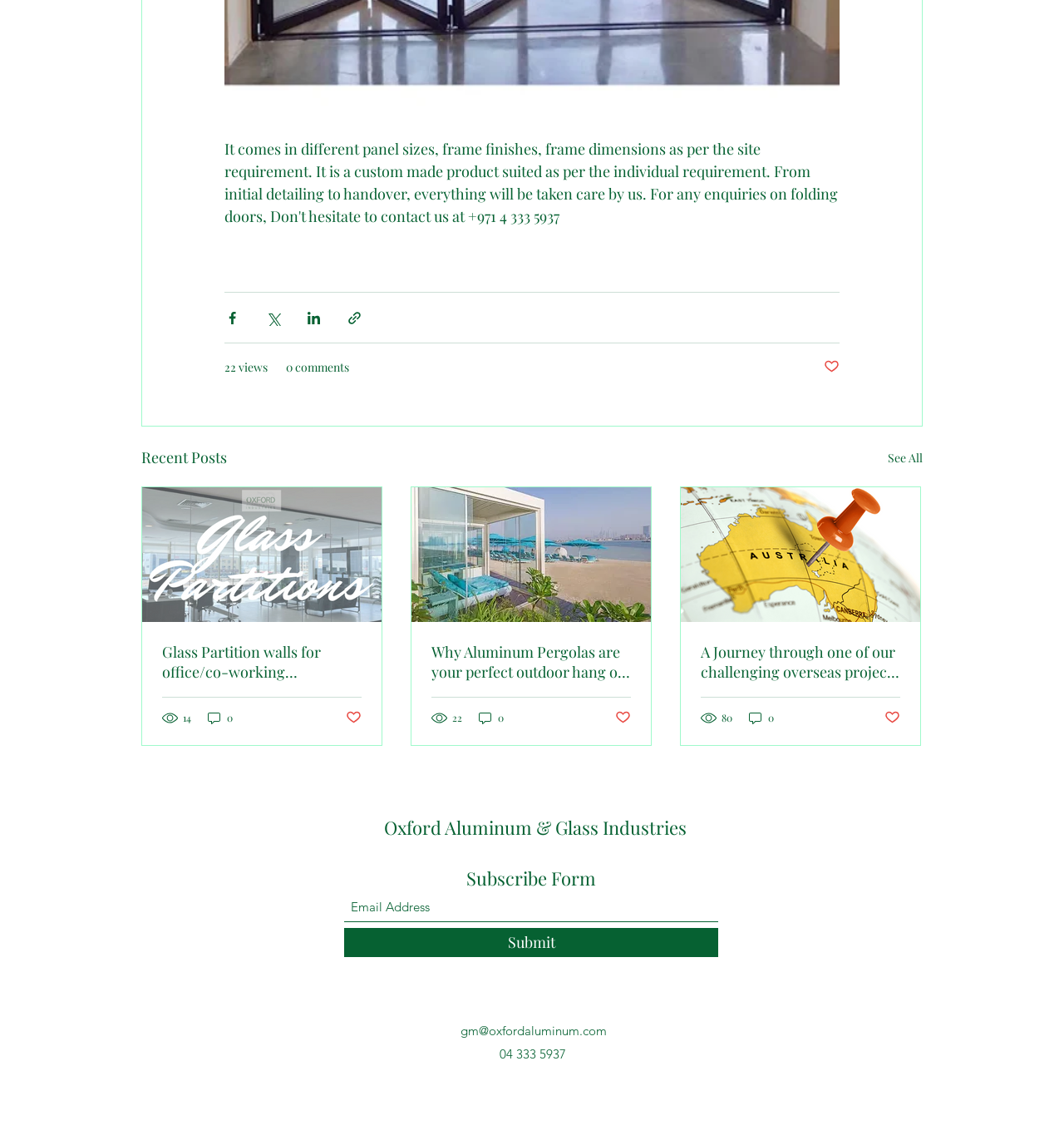Find the bounding box coordinates of the element to click in order to complete this instruction: "Check post views". The bounding box coordinates must be four float numbers between 0 and 1, denoted as [left, top, right, bottom].

[0.152, 0.623, 0.181, 0.636]